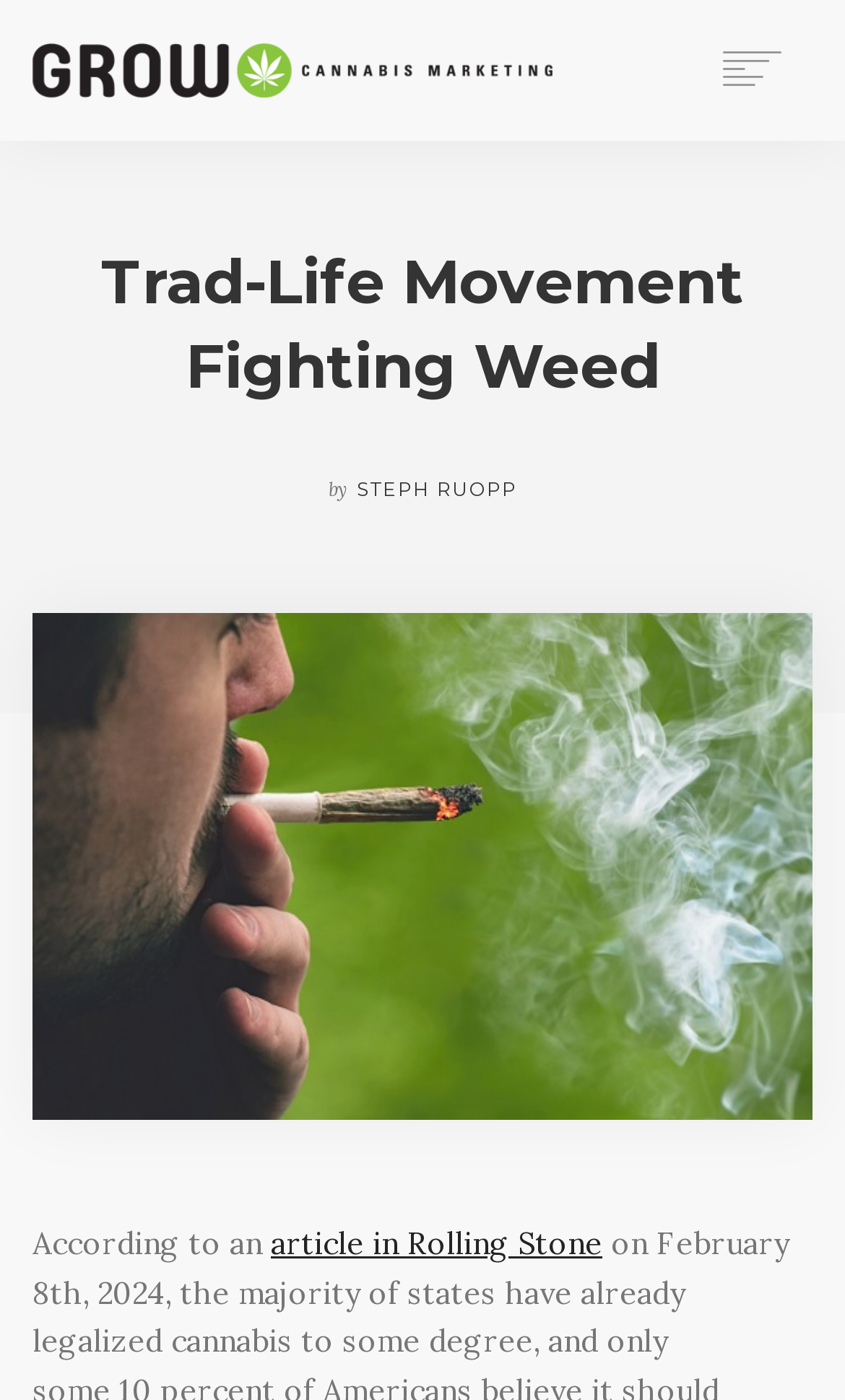Identify the bounding box coordinates for the UI element described as follows: article in Rolling Stone. Use the format (top-left x, top-left y, bottom-right x, bottom-right y) and ensure all values are floating point numbers between 0 and 1.

[0.321, 0.874, 0.713, 0.902]